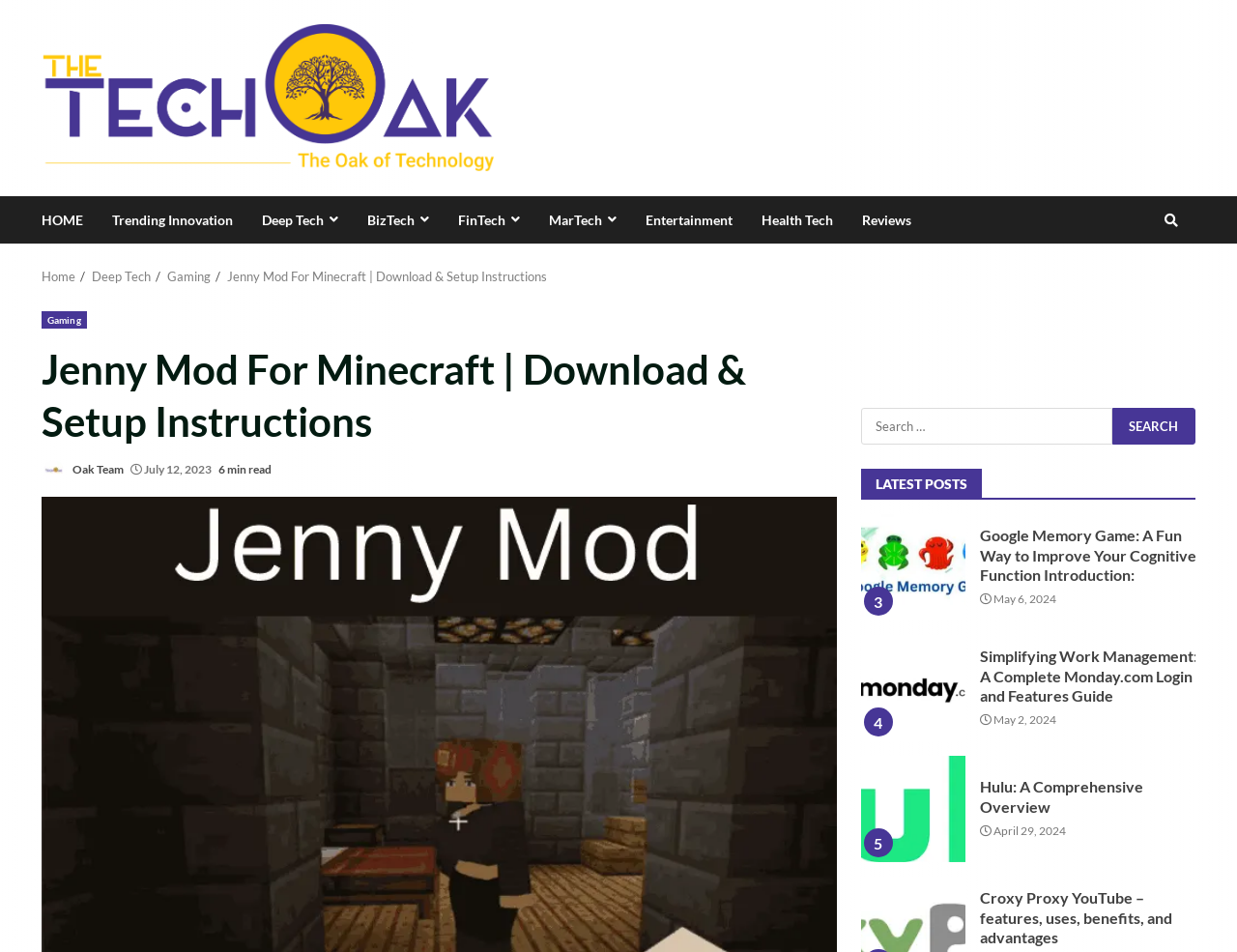Highlight the bounding box coordinates of the element you need to click to perform the following instruction: "Click on the 'HOME' link."

[0.034, 0.206, 0.079, 0.256]